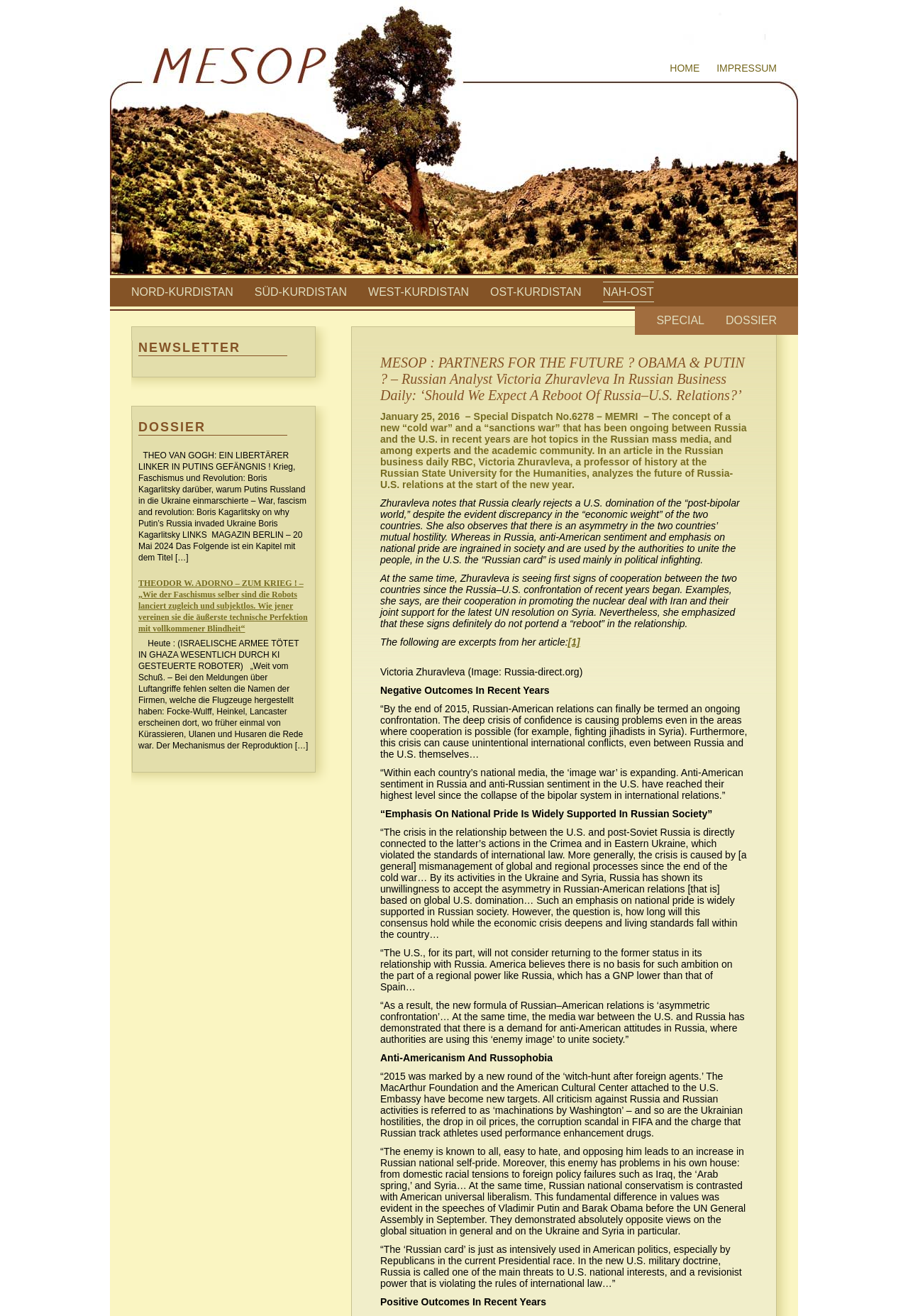Can you find the bounding box coordinates for the element to click on to achieve the instruction: "Click on the 'HOME' link"?

[0.738, 0.047, 0.771, 0.056]